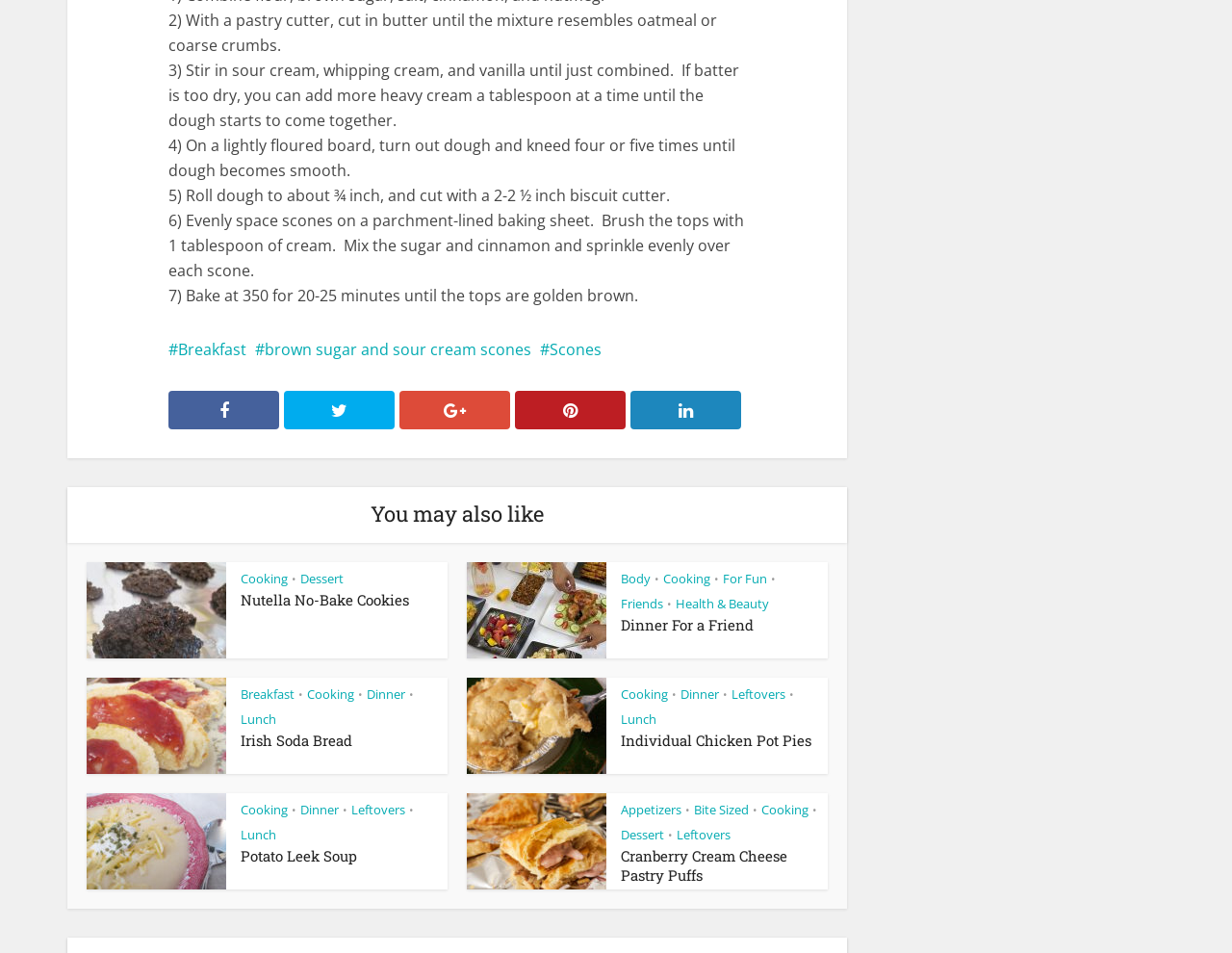What is the temperature required for baking scones?
Make sure to answer the question with a detailed and comprehensive explanation.

I looked at the StaticText element with the text '7) Bake at 350 for 20-25 minutes until the tops are golden brown.' This suggests that the temperature required for baking scones is 350.